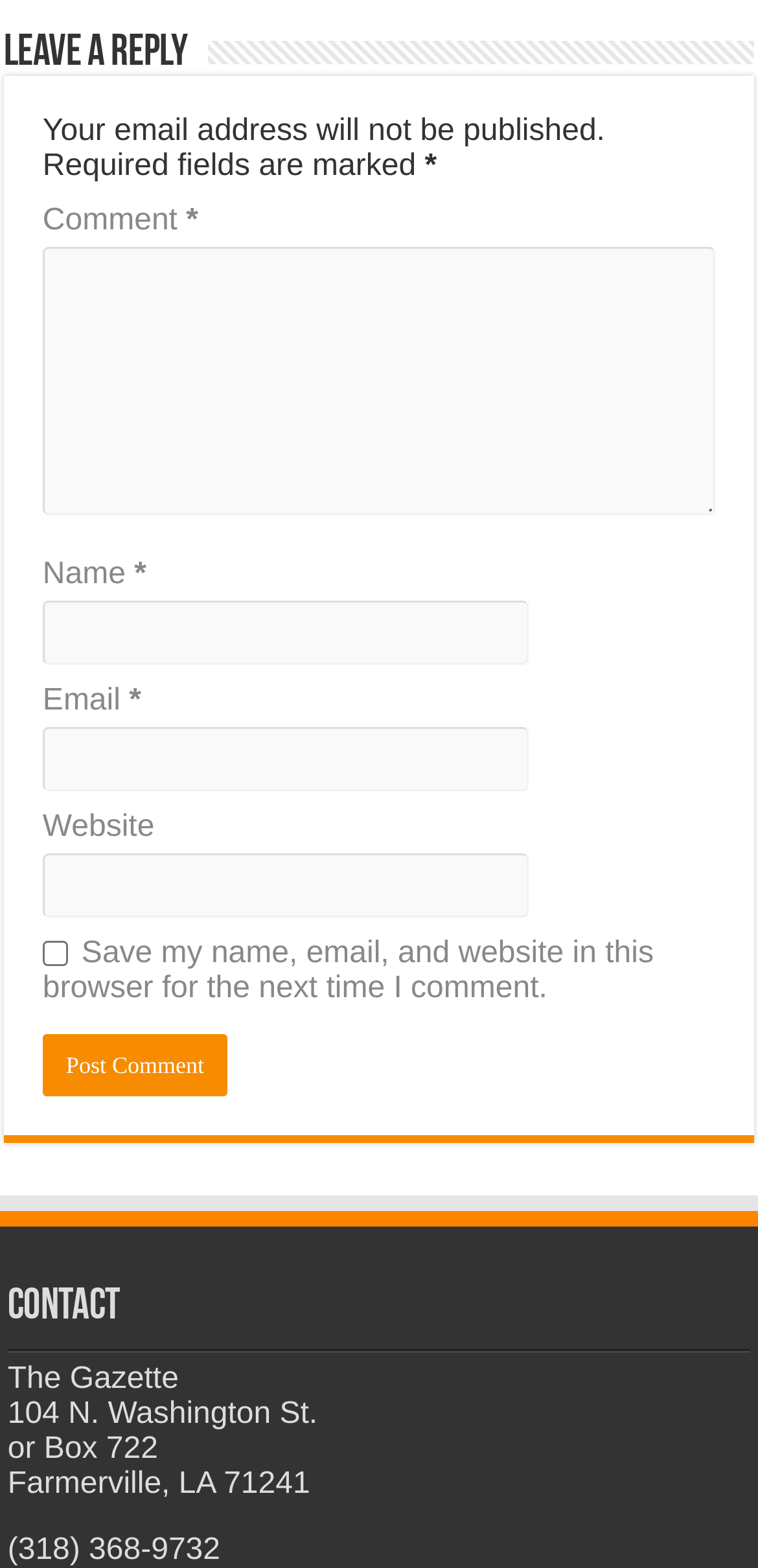Please provide a one-word or short phrase answer to the question:
What is the purpose of the text box labeled 'Comment'?

Leave a reply